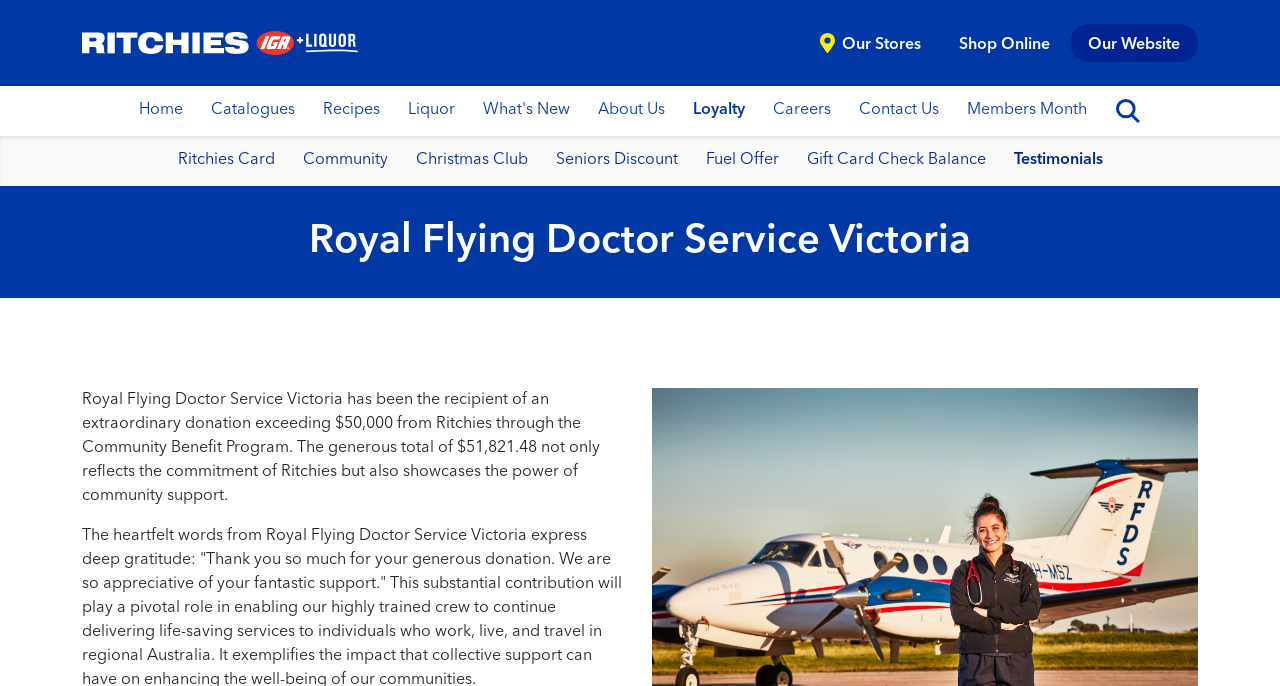How many links are there in the top navigation menu?
Answer briefly with a single word or phrase based on the image.

5